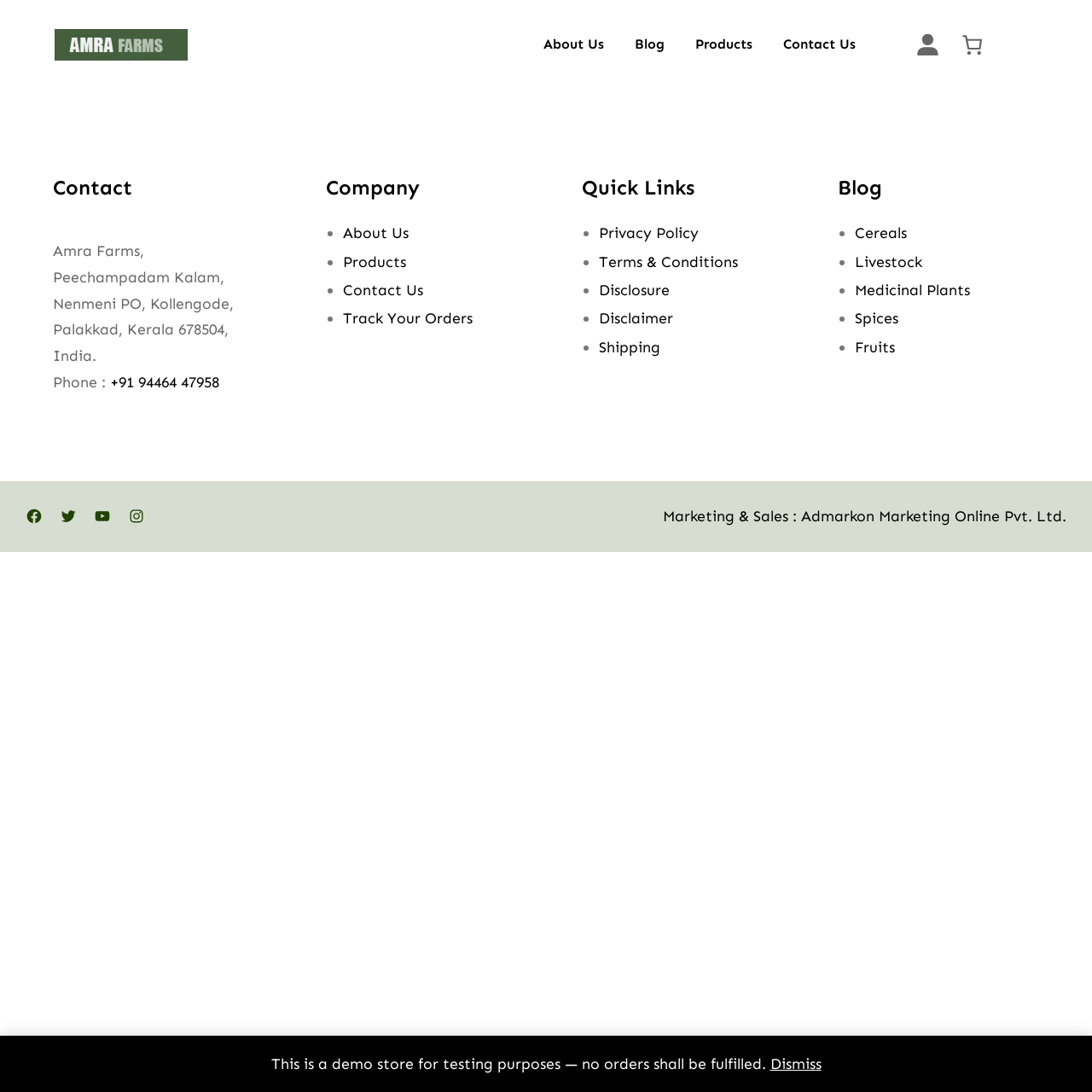Provide the bounding box coordinates for the area that should be clicked to complete the instruction: "Follow Amra Farms on Facebook".

[0.023, 0.465, 0.039, 0.481]